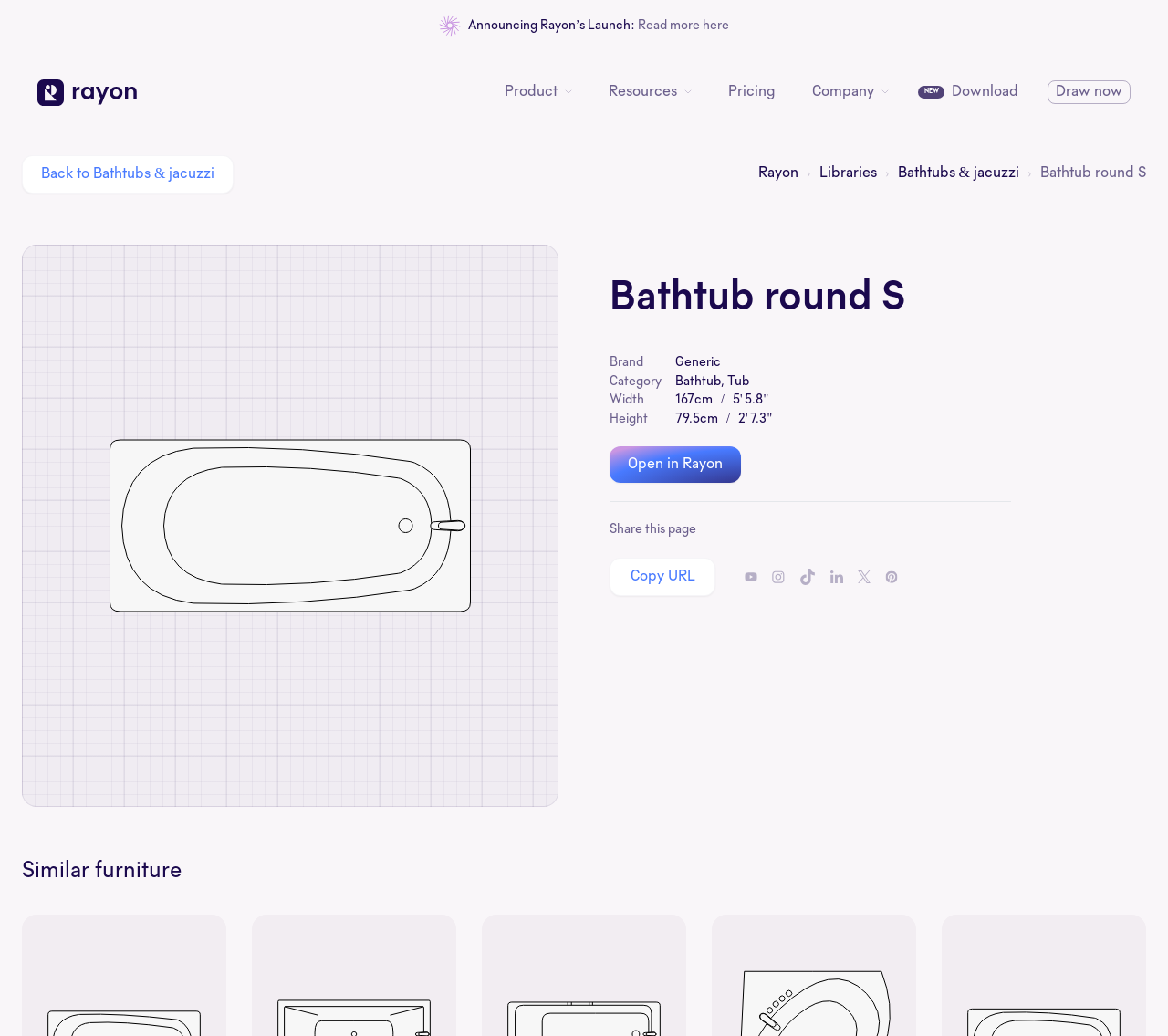Locate the bounding box coordinates of the element's region that should be clicked to carry out the following instruction: "Toggle menu". The coordinates need to be four float numbers between 0 and 1, i.e., [left, top, right, bottom].

None